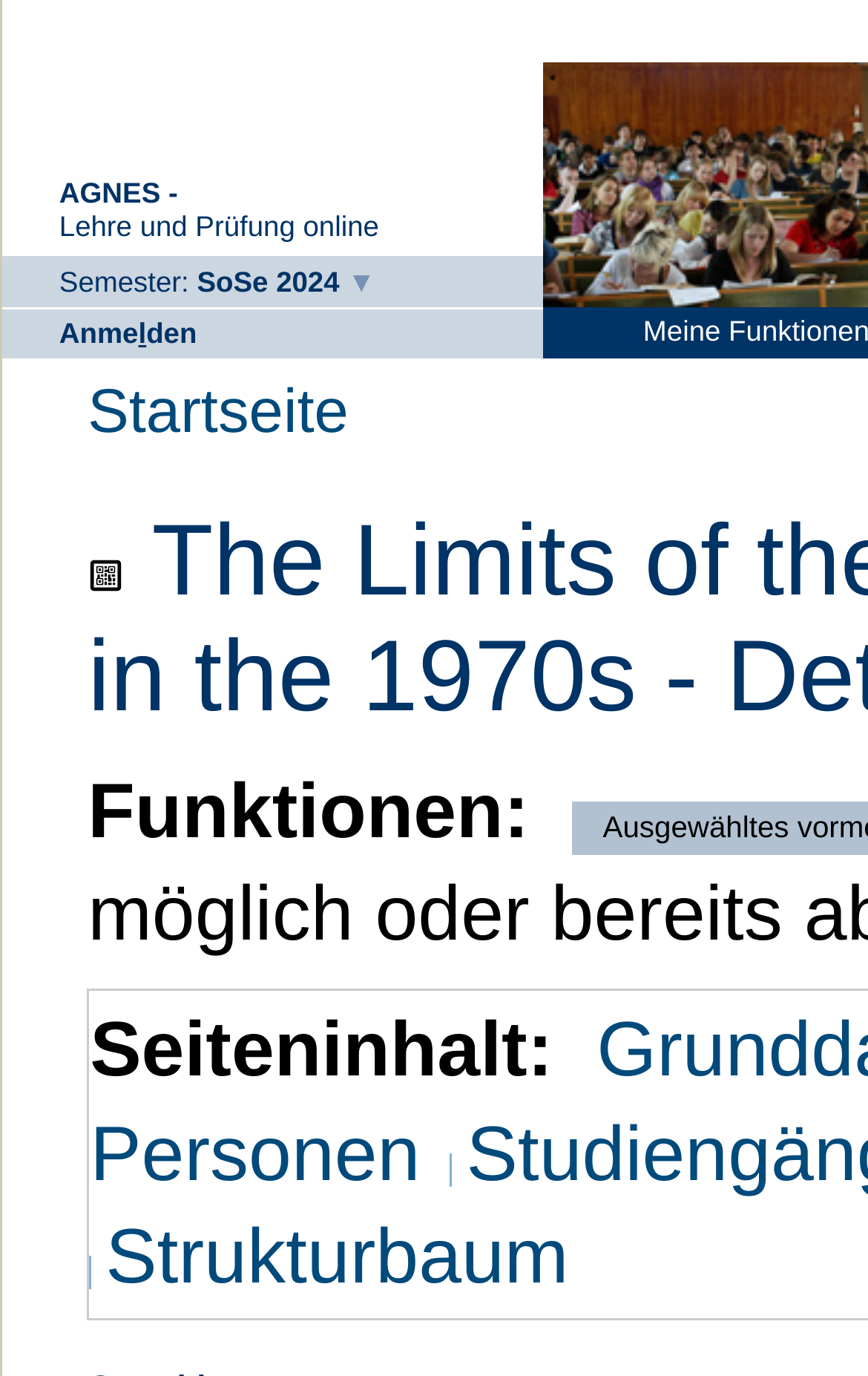What is the main heading of this webpage? Please extract and provide it.

 The Limits of the Text. Experimental Writing in the 1970s - Detailseite